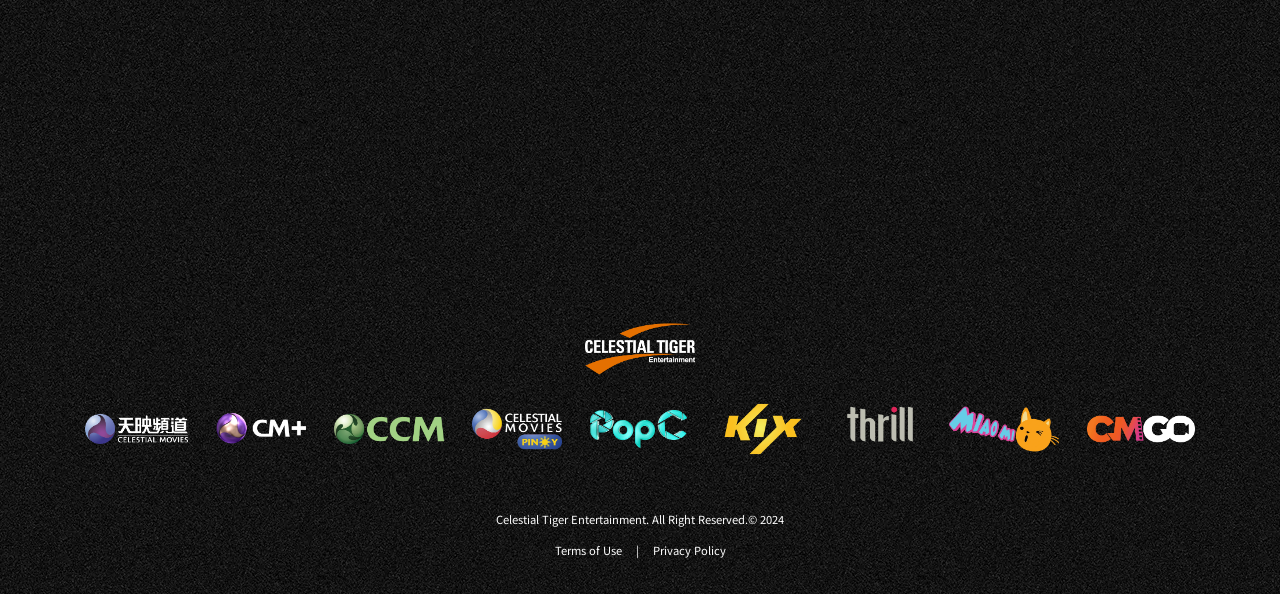Review the image closely and give a comprehensive answer to the question: What is the name of the movie?

The question asks for the name of the movie, which can be found in the StaticText element with ID 841, located at the top of the webpage. The text content of this element is 'Incredible Monk, Dragon Return, The', which is the title of the movie.